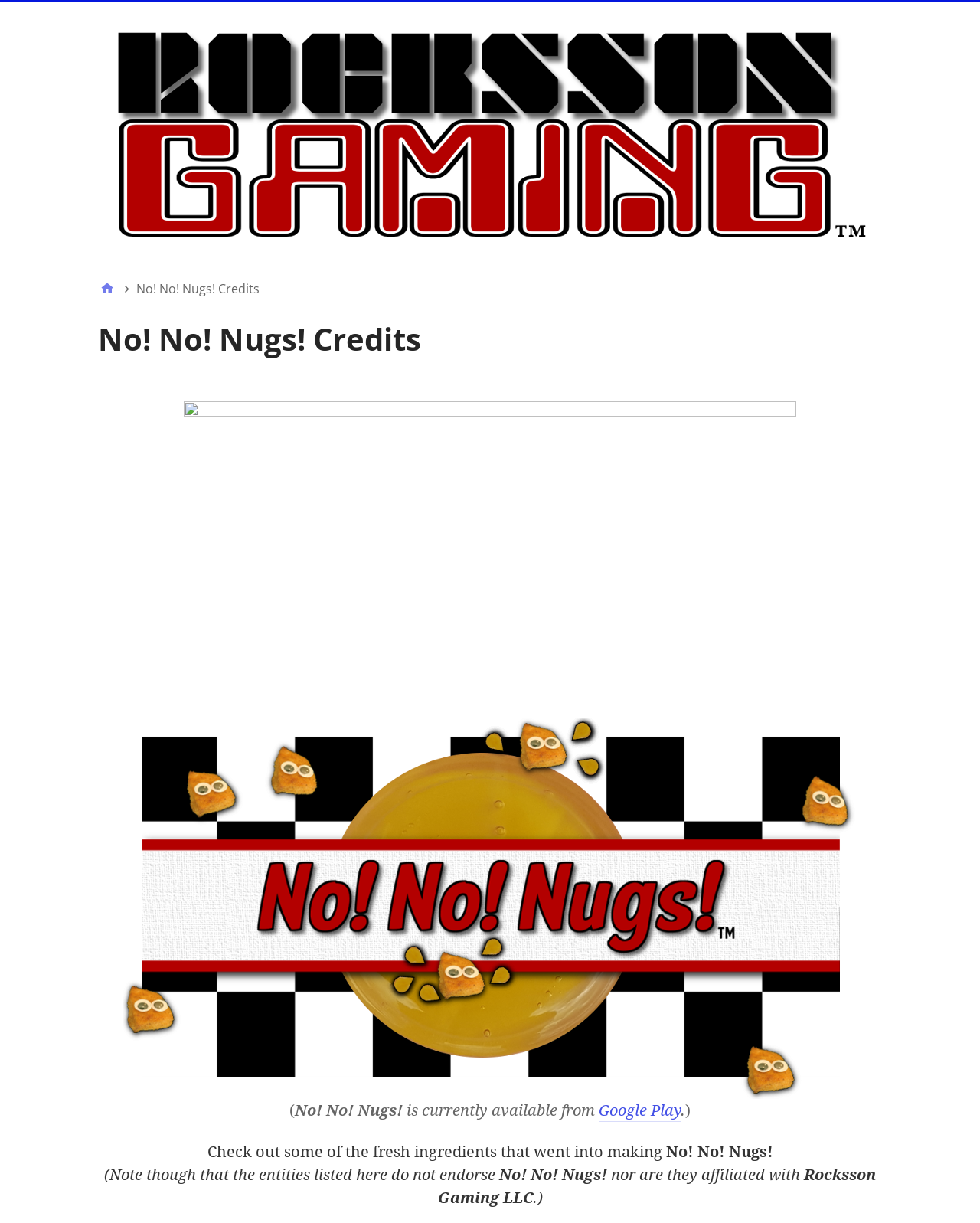Analyze the image and provide a detailed answer to the question: What is the name of the company that developed the game?

The company name 'Rocksson Gaming LLC' is mentioned in the breadcrumbs navigation section and also in the text that mentions the entities listed do not endorse or are affiliated with Rocksson Gaming LLC.